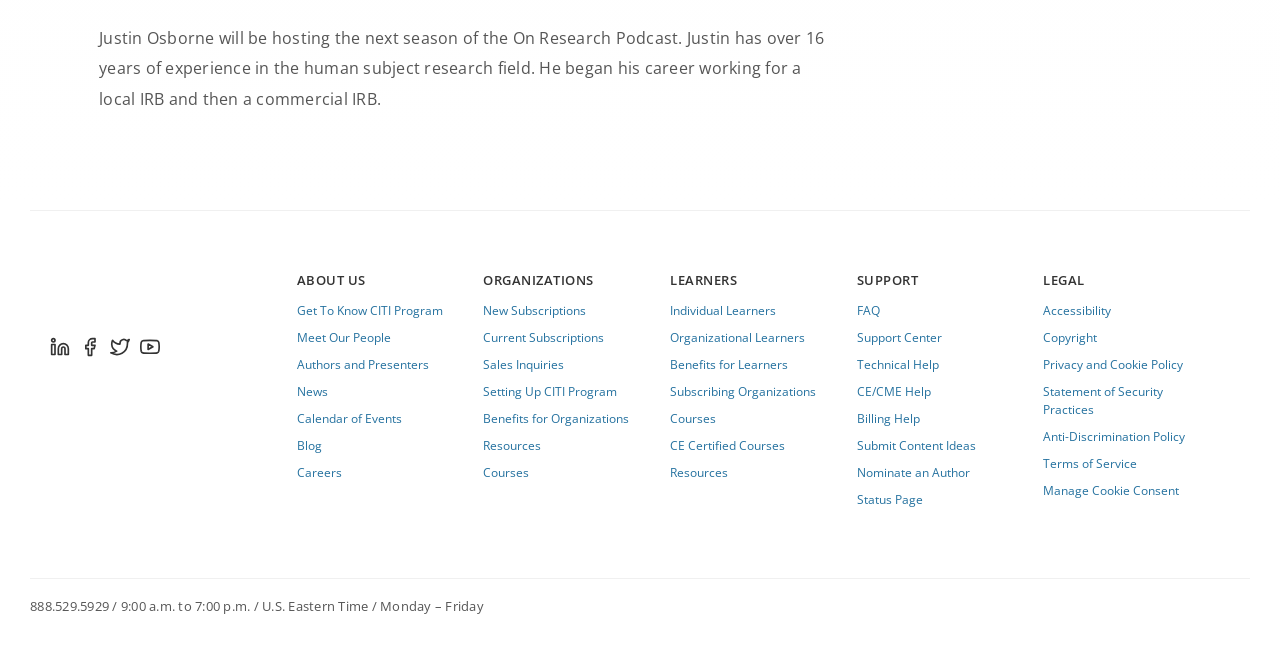Please identify the bounding box coordinates of the area I need to click to accomplish the following instruction: "Click the CITI Logo".

[0.039, 0.42, 0.171, 0.494]